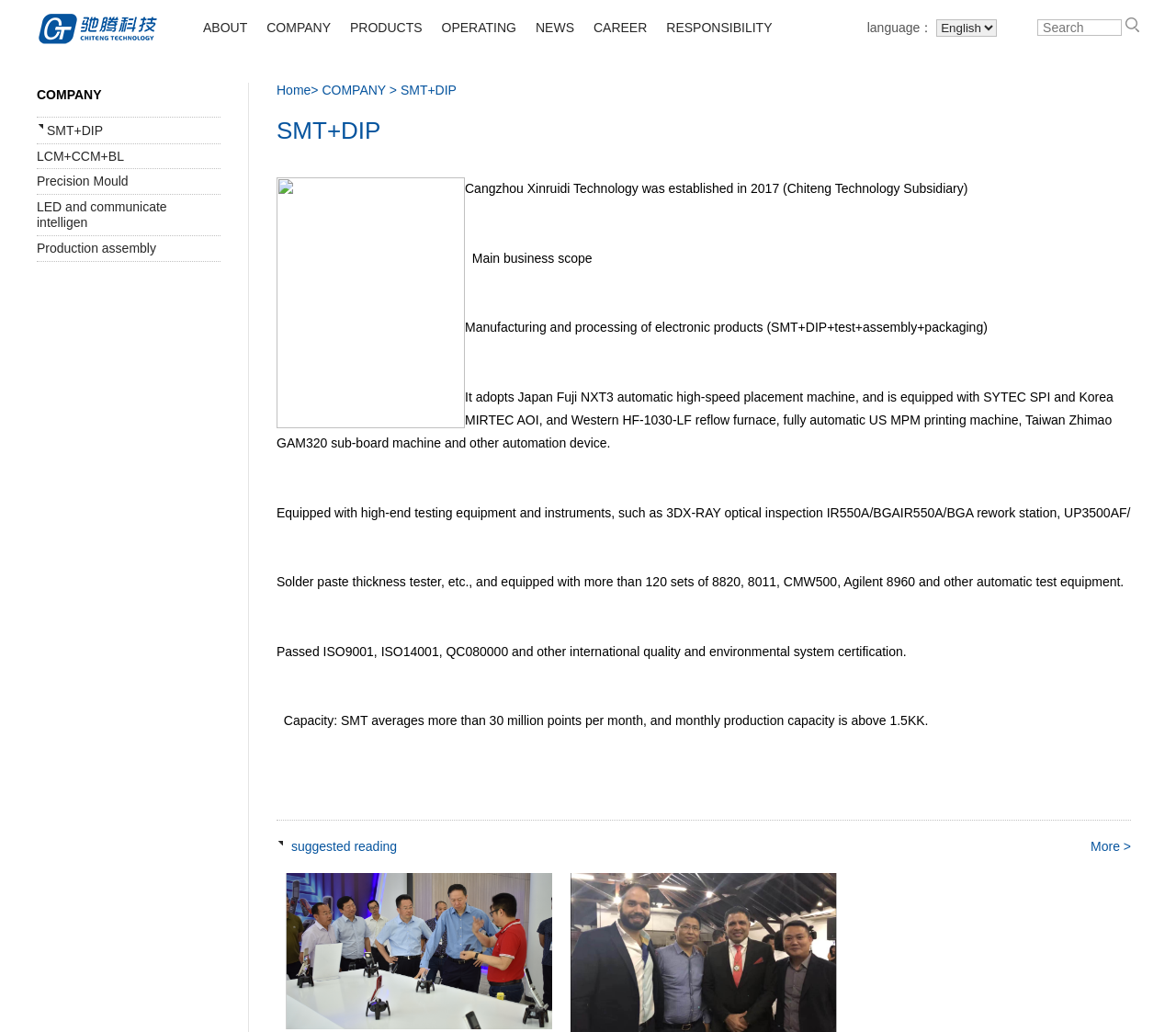Illustrate the webpage thoroughly, mentioning all important details.

This webpage is about SMT+DIP-XINCHUANGXIN INTERNATIONAL CO. LTD, a company that provides electronic manufacturing services. 

At the top of the page, there is a logo image and a link on the left side, followed by a series of links to different sections of the website, including "ABOUT", "COMPANY", "PRODUCTS", "OPERATING", "NEWS", "CAREER", and "RESPONSIBILITY". 

On the right side of the top section, there is a language selection dropdown menu and a search box. 

Below the top section, there is a company introduction section. On the left side, there are links to different company services, including "SMT+DIP", "LCM+CCM+BL", "Precision Mould", "LED and communicate intelligence", and "Production assembly". 

On the right side of the company introduction section, there is a brief overview of the company, including its establishment year, main business scope, and manufacturing capabilities. The company has advanced equipment and has obtained various international certifications. 

Further down the page, there is a section with suggested reading and a "More >" link, accompanied by an image.